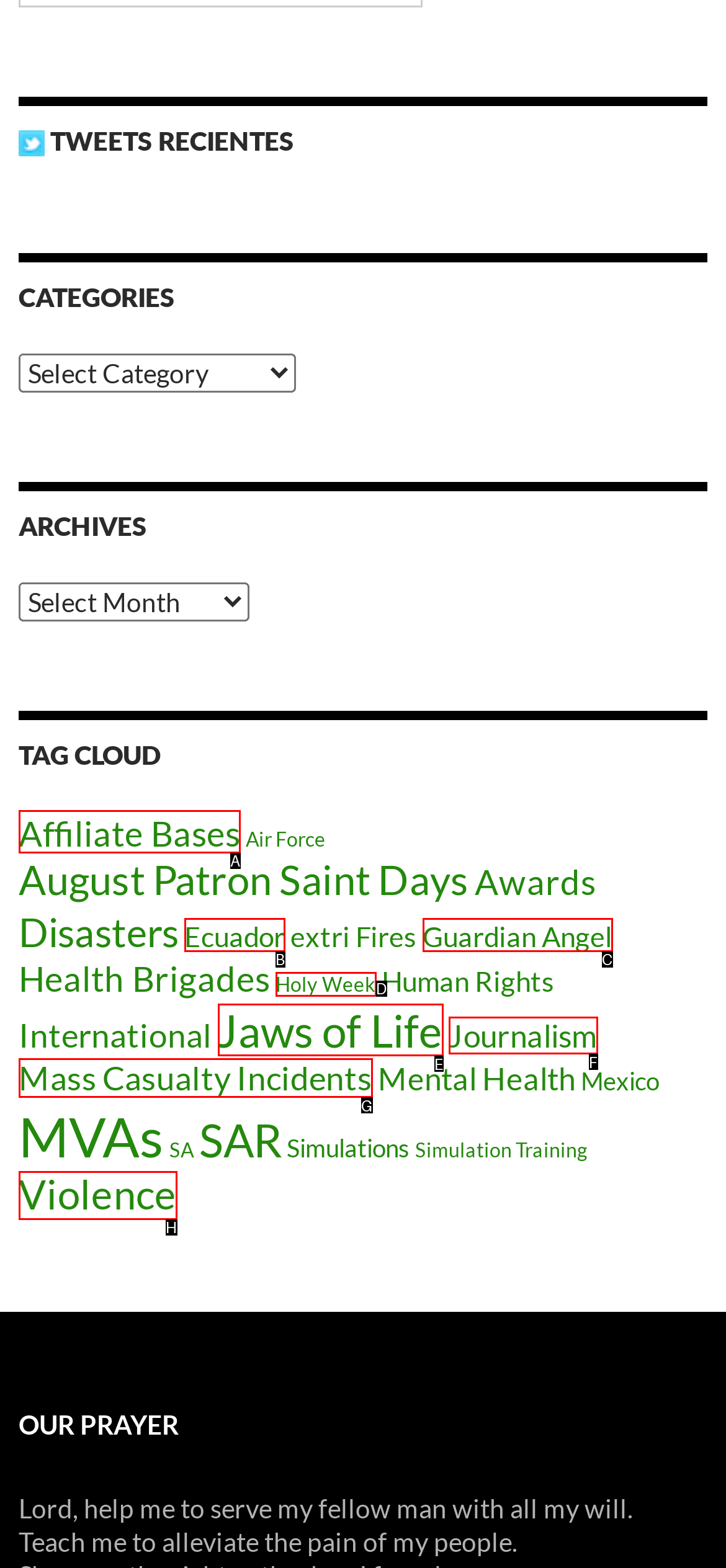Specify the letter of the UI element that should be clicked to achieve the following: Read about Affiliate Bases
Provide the corresponding letter from the choices given.

A